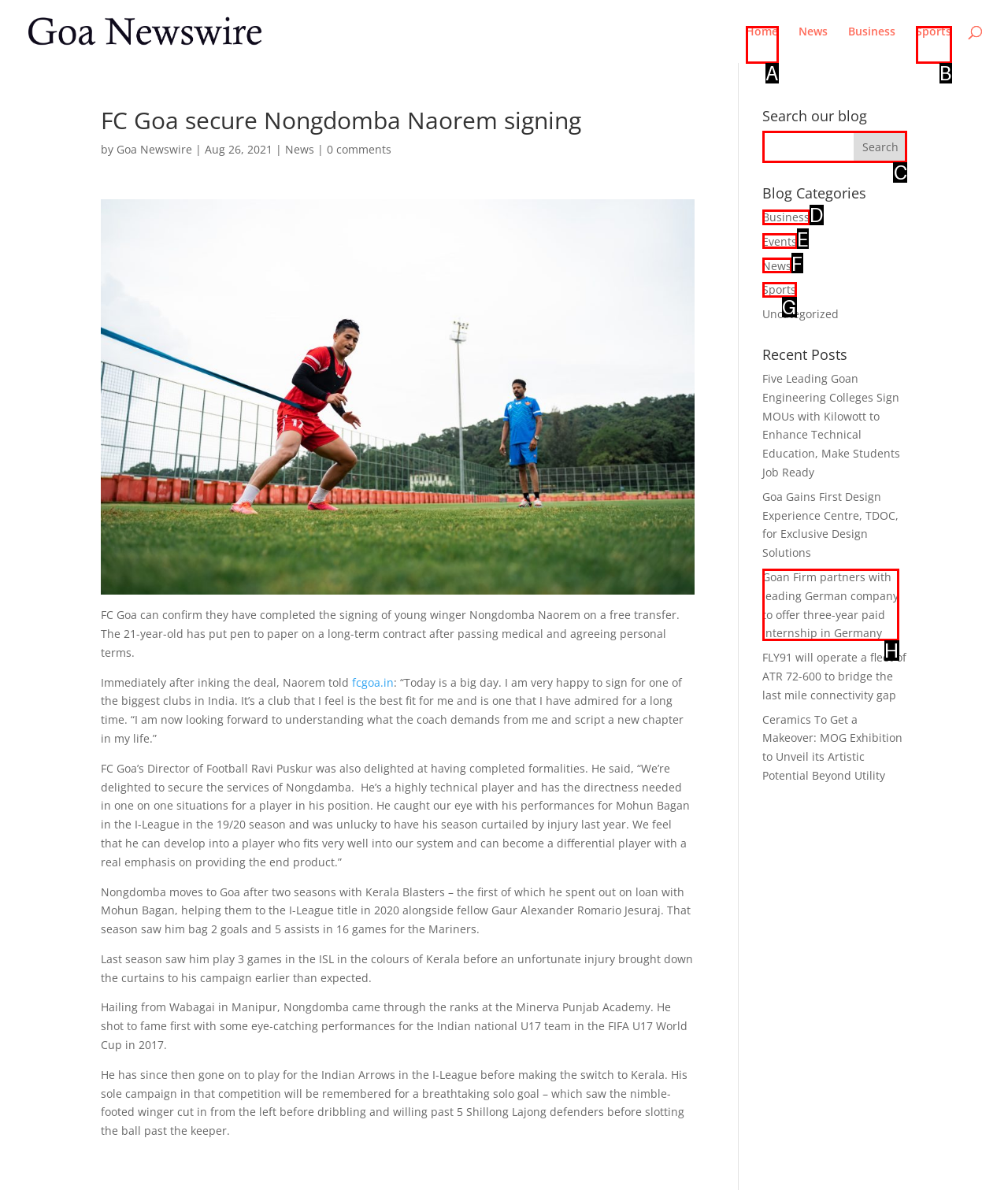From the description: Sports, select the HTML element that fits best. Reply with the letter of the appropriate option.

B